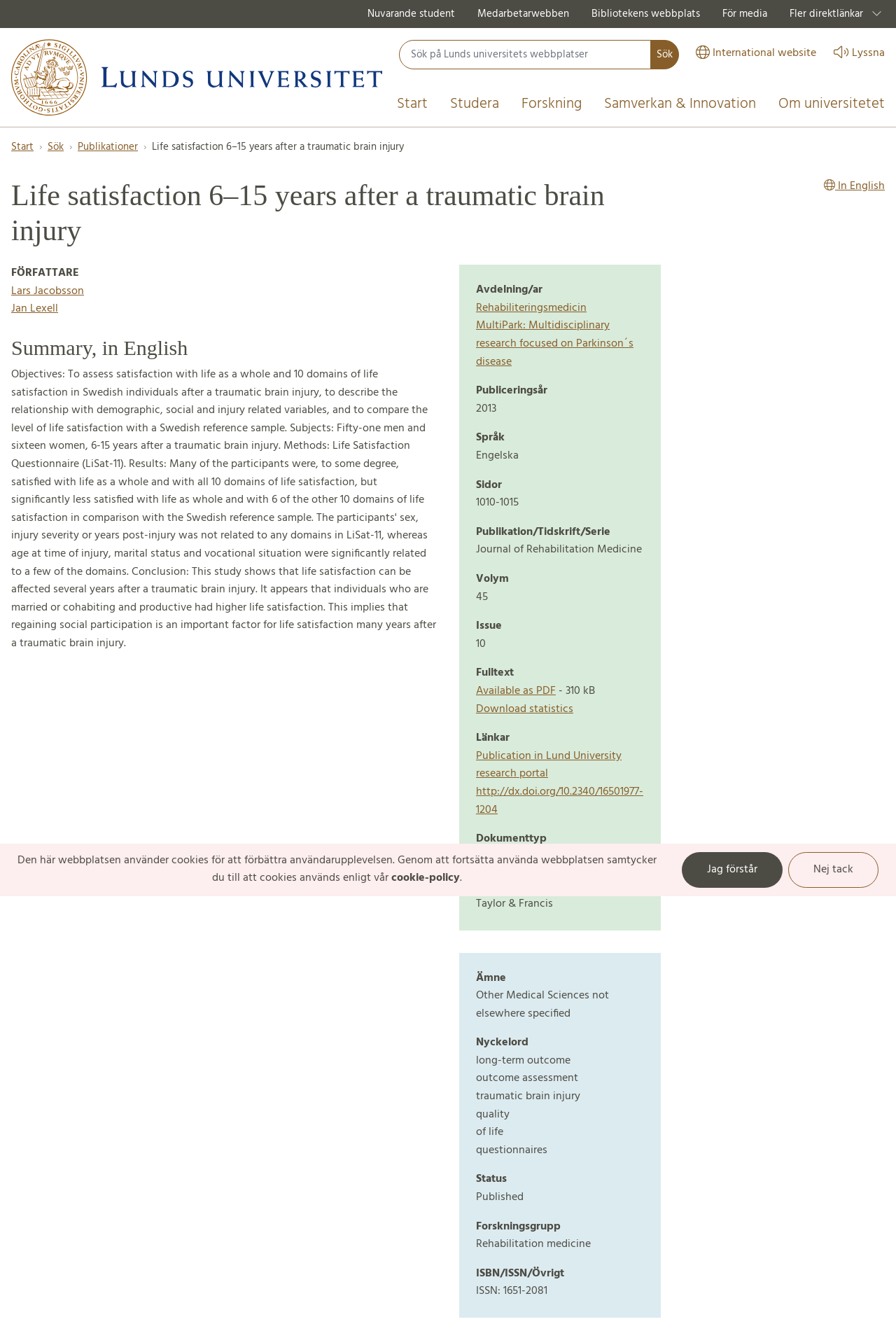Analyze the image and provide a detailed answer to the question: Who are the authors of this publication?

The authors of this publication can be found in the section 'FÖRFATTARE' which is located below the main heading 'Life satisfaction 6–15 years after a traumatic brain injury'. The links 'Lars Jacobsson' and 'Jan Lexell' are listed as the authors.